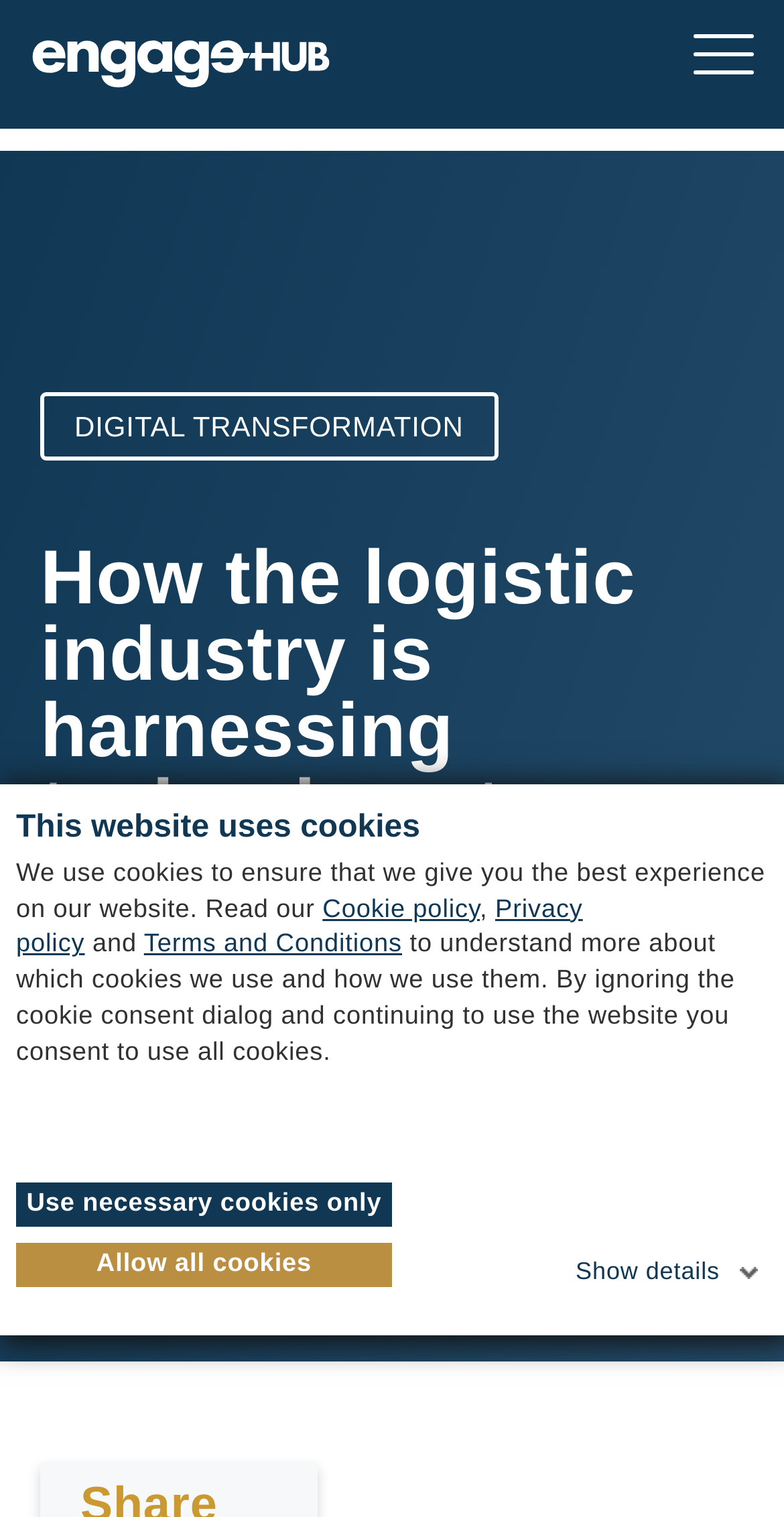Refer to the screenshot and answer the following question in detail:
How many links are there in the cookie policy section?

I counted the number of link elements in the cookie policy section, which includes 'Cookie policy', 'Privacy policy', 'Terms and Conditions', and 'Use necessary cookies only', and found that there are 4 links.